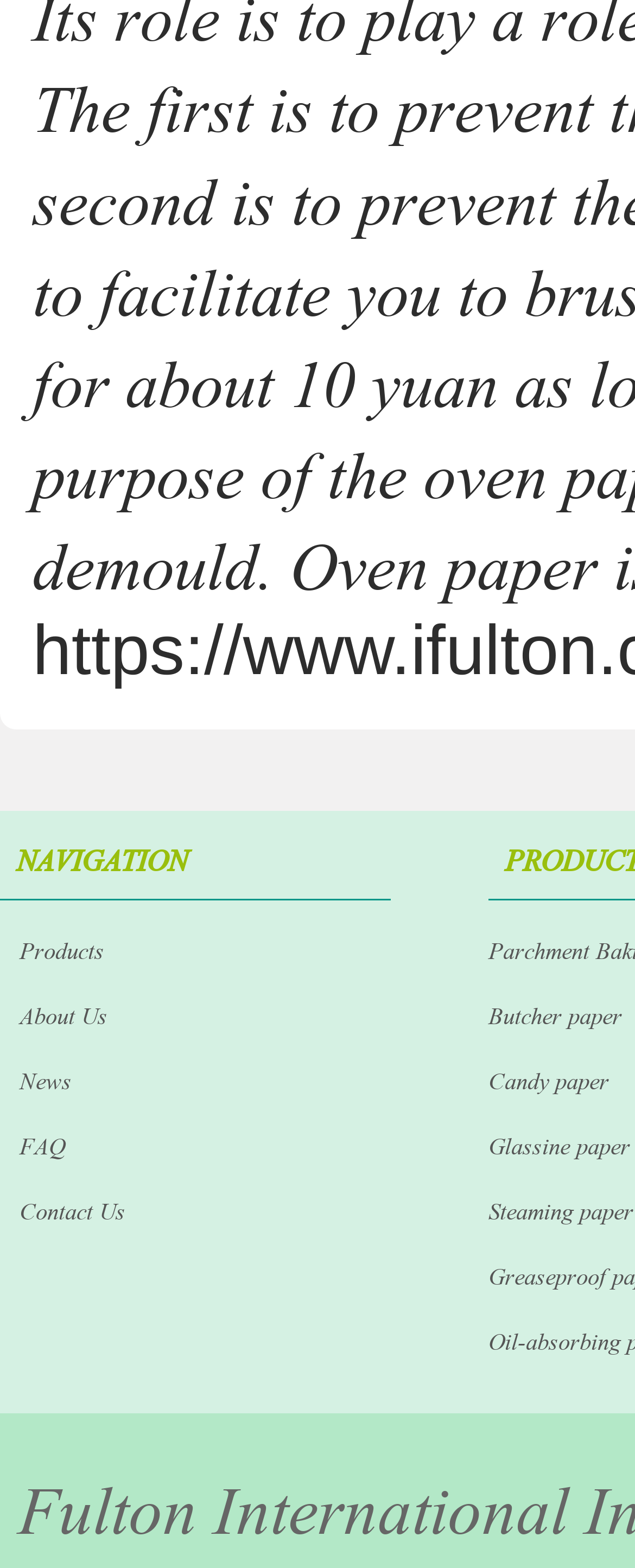Locate the bounding box of the UI element described by: "Candy paper" in the given webpage screenshot.

[0.769, 0.675, 0.959, 0.701]